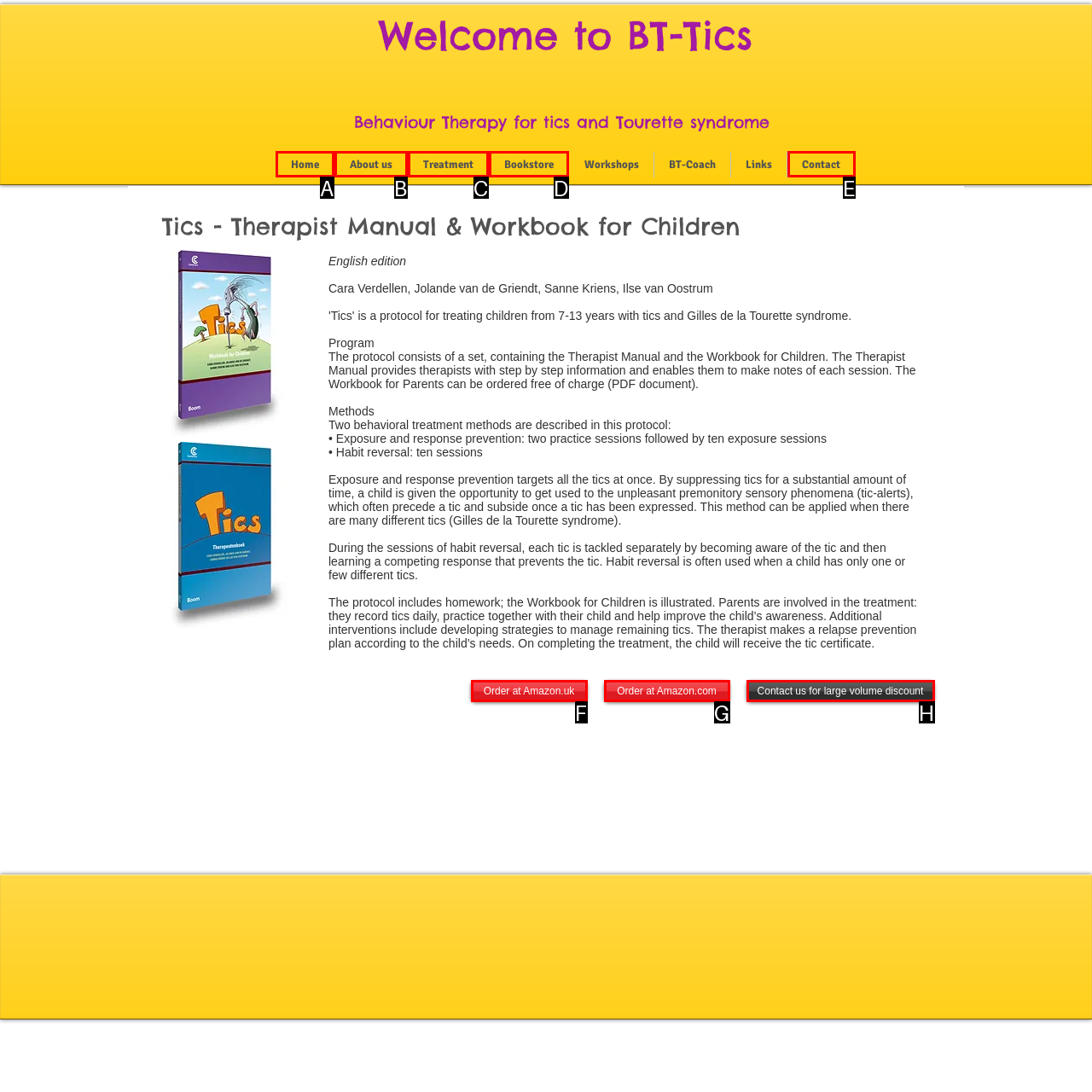Select the HTML element that corresponds to the description: Contact. Answer with the letter of the matching option directly from the choices given.

E